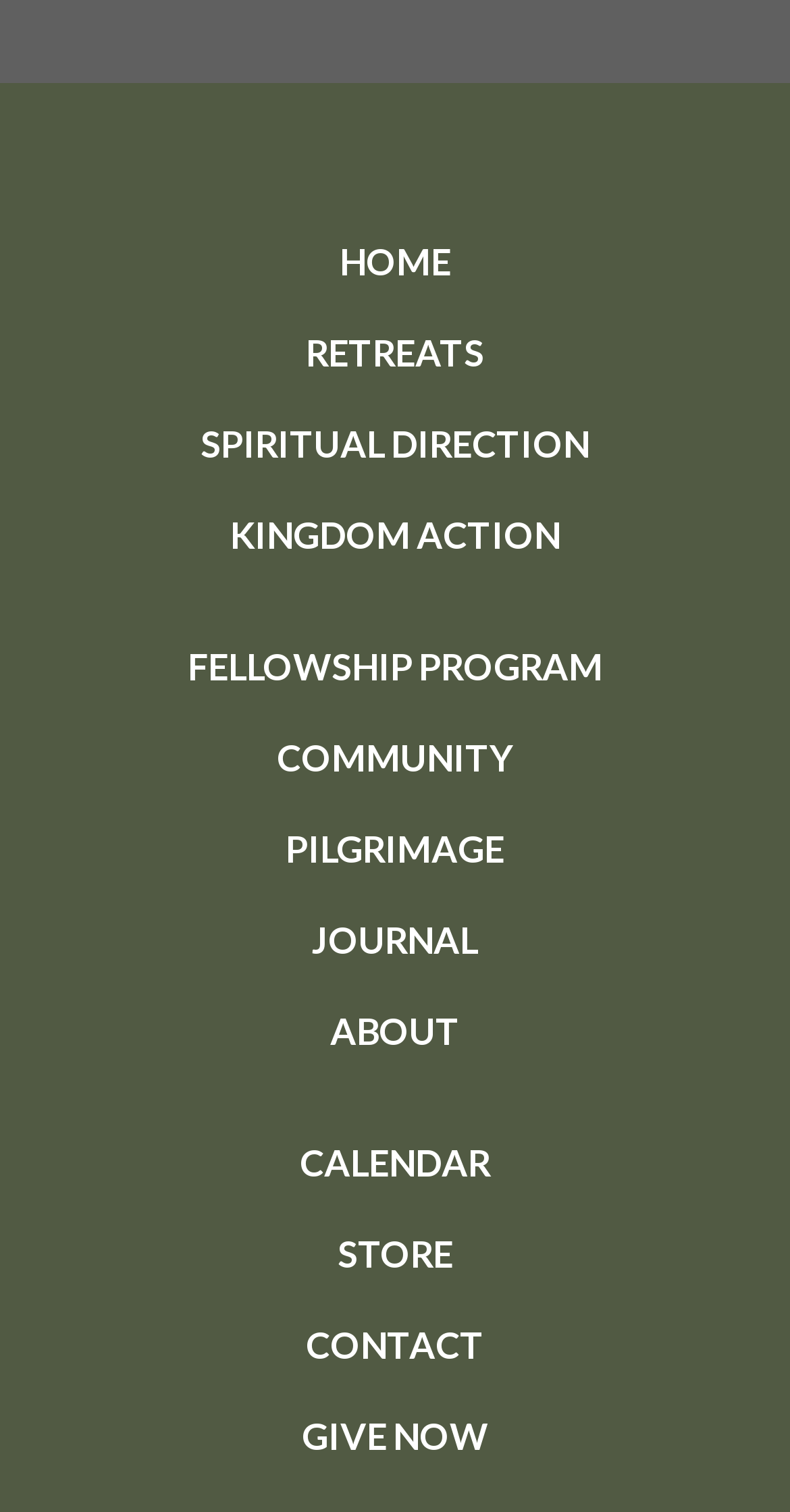Locate the bounding box coordinates of the clickable region to complete the following instruction: "Click on 'Skip to navigation'."

None